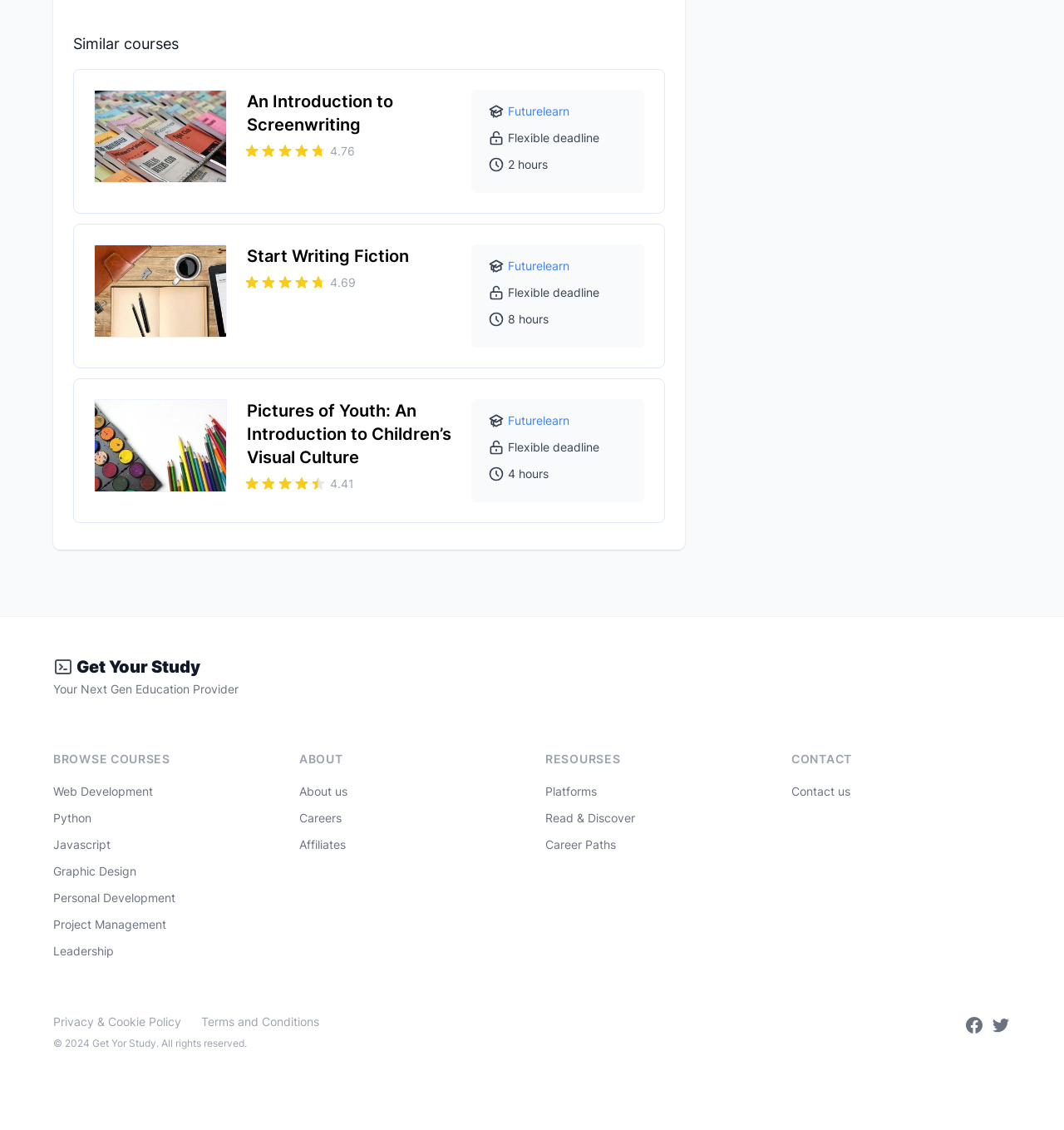Provide the bounding box coordinates of the UI element this sentence describes: "Privacy & Cookie Policy".

[0.05, 0.897, 0.17, 0.912]